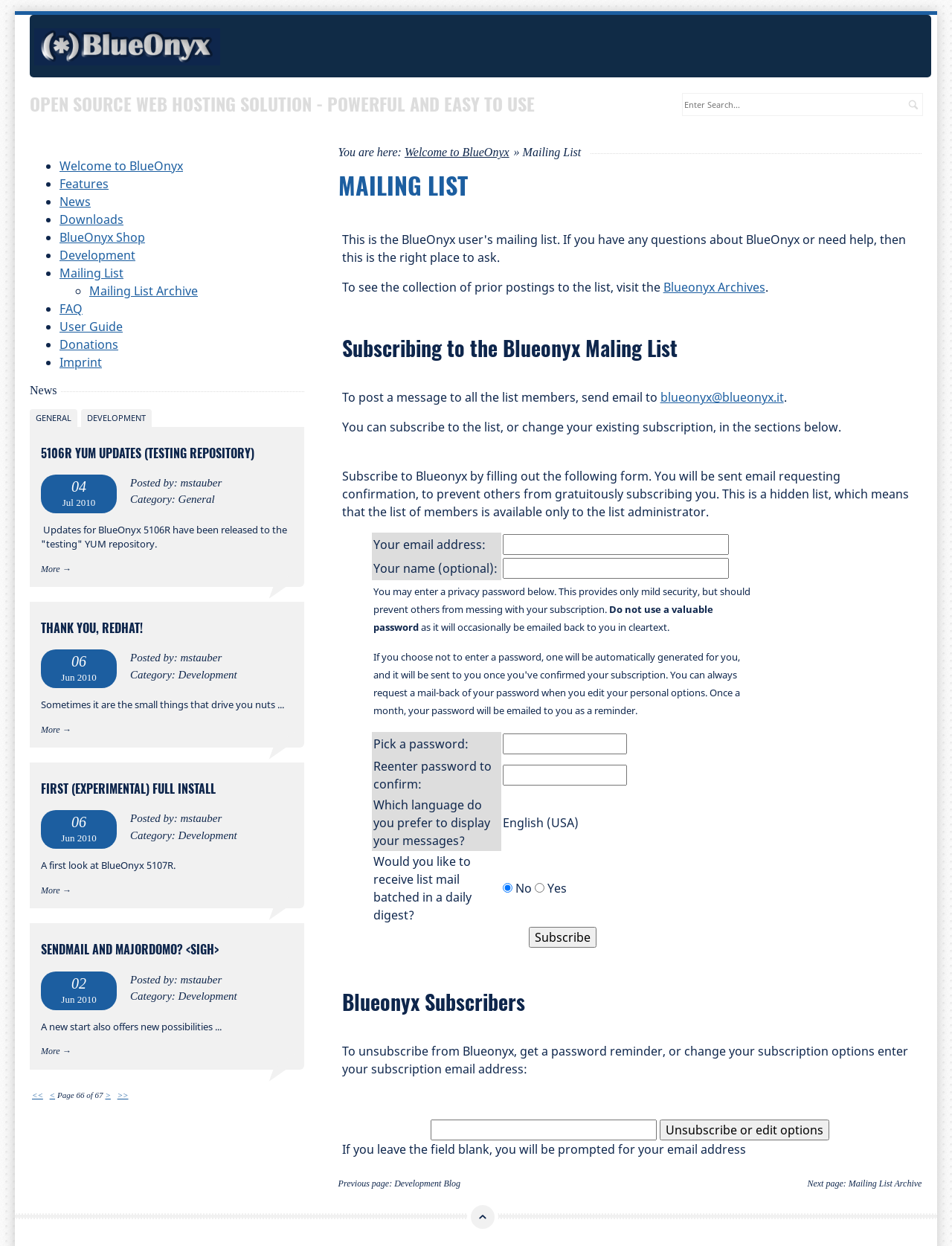Answer the question with a brief word or phrase:
What is the purpose of this mailing list?

To ask questions or need help about BlueOnyx